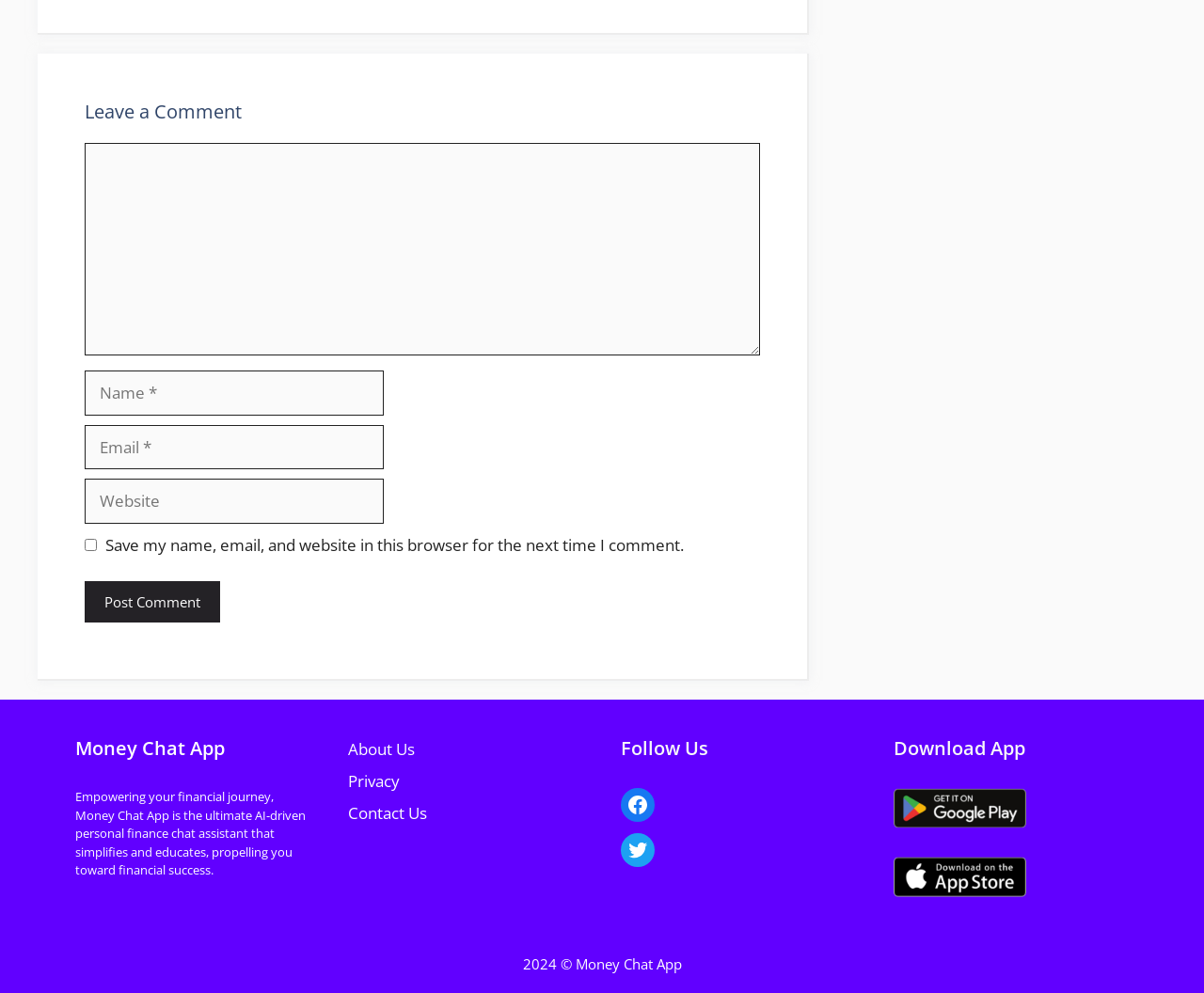Using the given element description, provide the bounding box coordinates (top-left x, top-left y, bottom-right x, bottom-right y) for the corresponding UI element in the screenshot: Privacy

[0.289, 0.776, 0.332, 0.798]